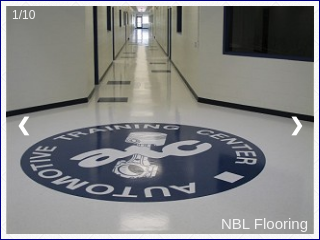Give a detailed account of the visual content in the image.

The image showcases a polished corridor featuring a prominent graphic design on the floor, which symbolizes the "Automotive Training Center." The sleek, glossy surface reflects the well-maintained environment of a professional training facility, emphasizing cleanliness and modernity. The blue and white color scheme highlights the center's branding and adds to the aesthetic appeal. On the right side of the image, there is a reference to NBL Flooring, indicating their specialist role in the flooring solutions for commercial spaces. The layout and design suggest a commitment to quality and functionality, making it an inviting space for learning and development in the automotive field. The image serves as a visual representation of NBL Flooring's expertise in creating durable and attractive flooring suitable for educational training environments.